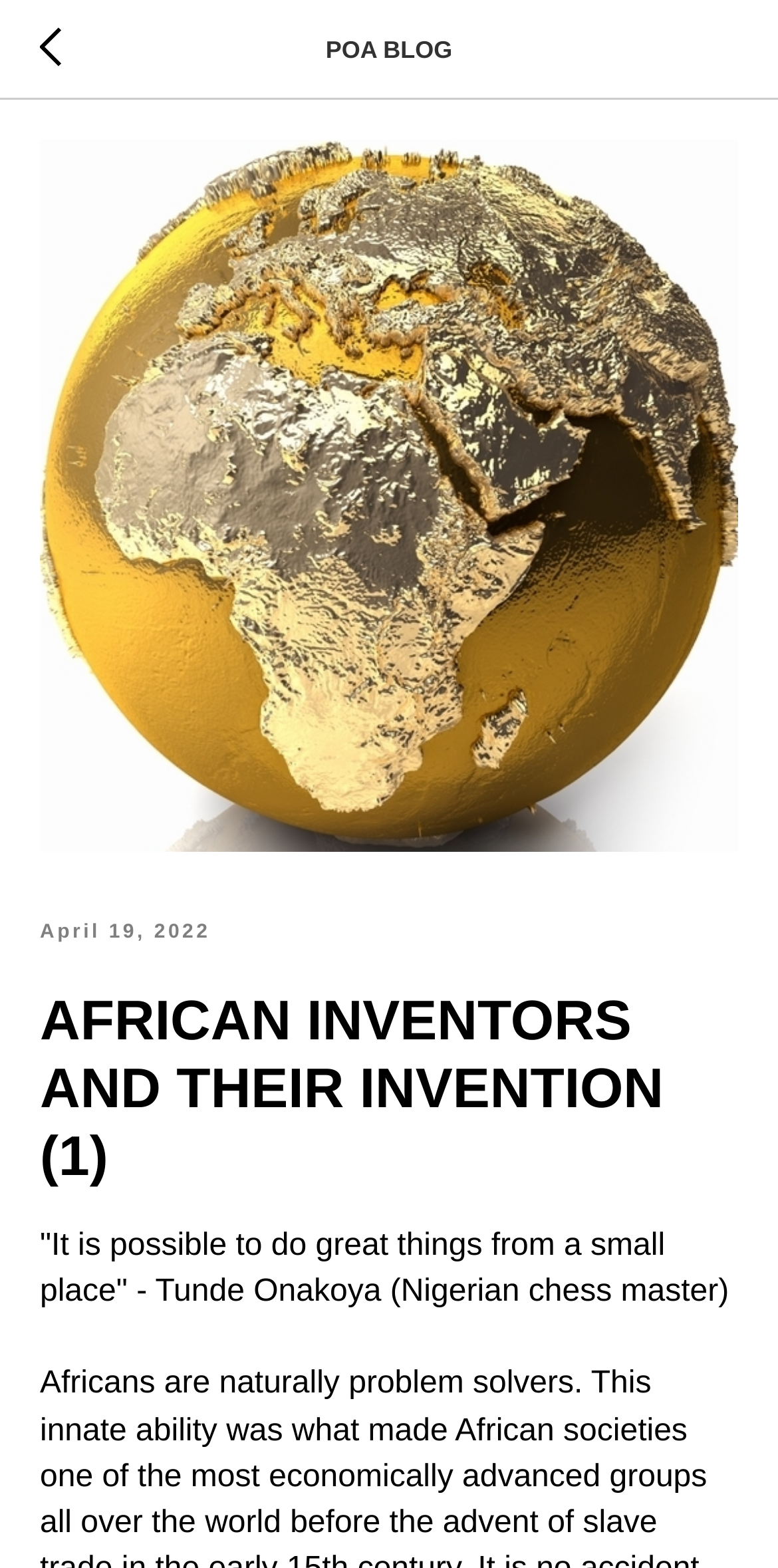What is the date of the article?
Offer a detailed and exhaustive answer to the question.

I found the date of the article by looking at the text element that contains the date information, which is 'April 19, 2022', located at the top of the webpage.